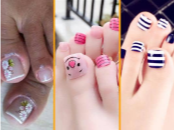What type of pattern is featured on the left toenail design?
Based on the image, answer the question with a single word or brief phrase.

Floral